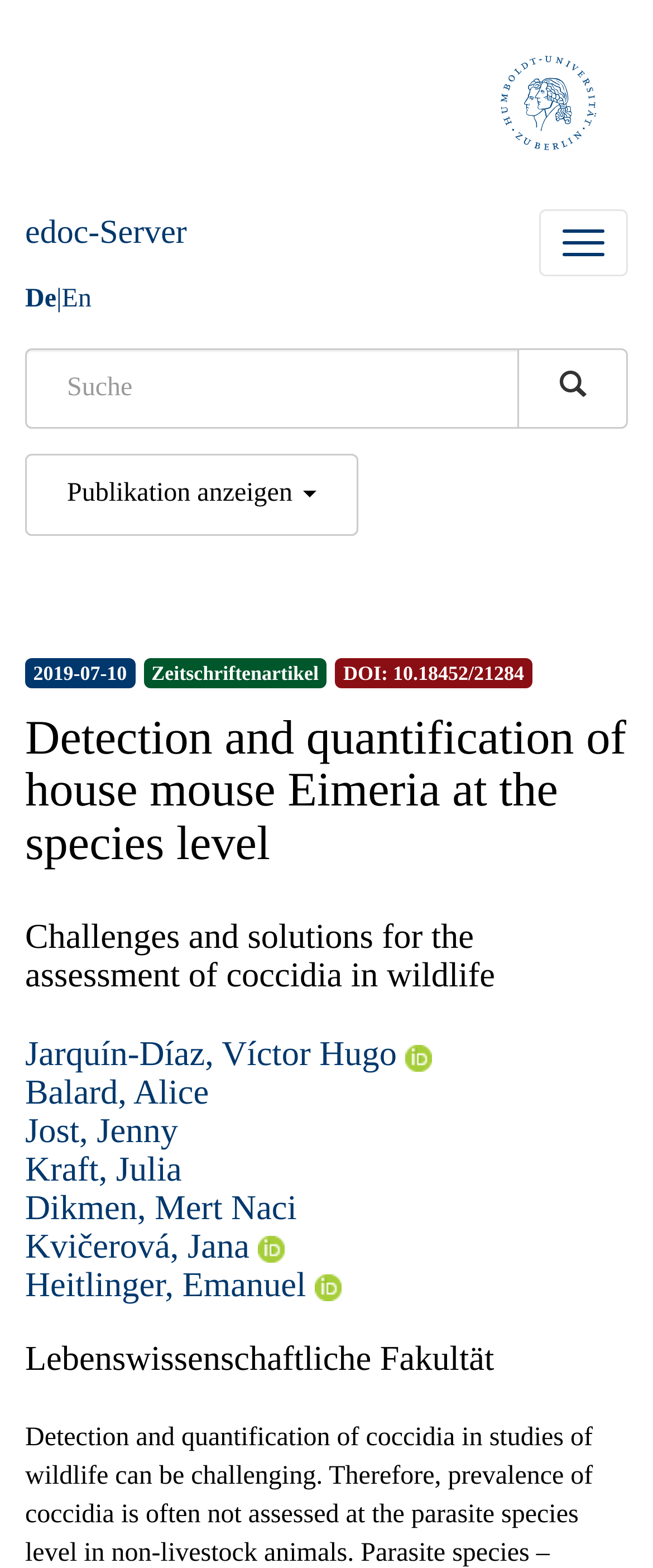What is the type of publication?
Examine the webpage screenshot and provide an in-depth answer to the question.

I determined the type of publication by reading the StaticText element with the text 'Zeitschriftenartikel' on the webpage, which translates to 'Journal article' in English.